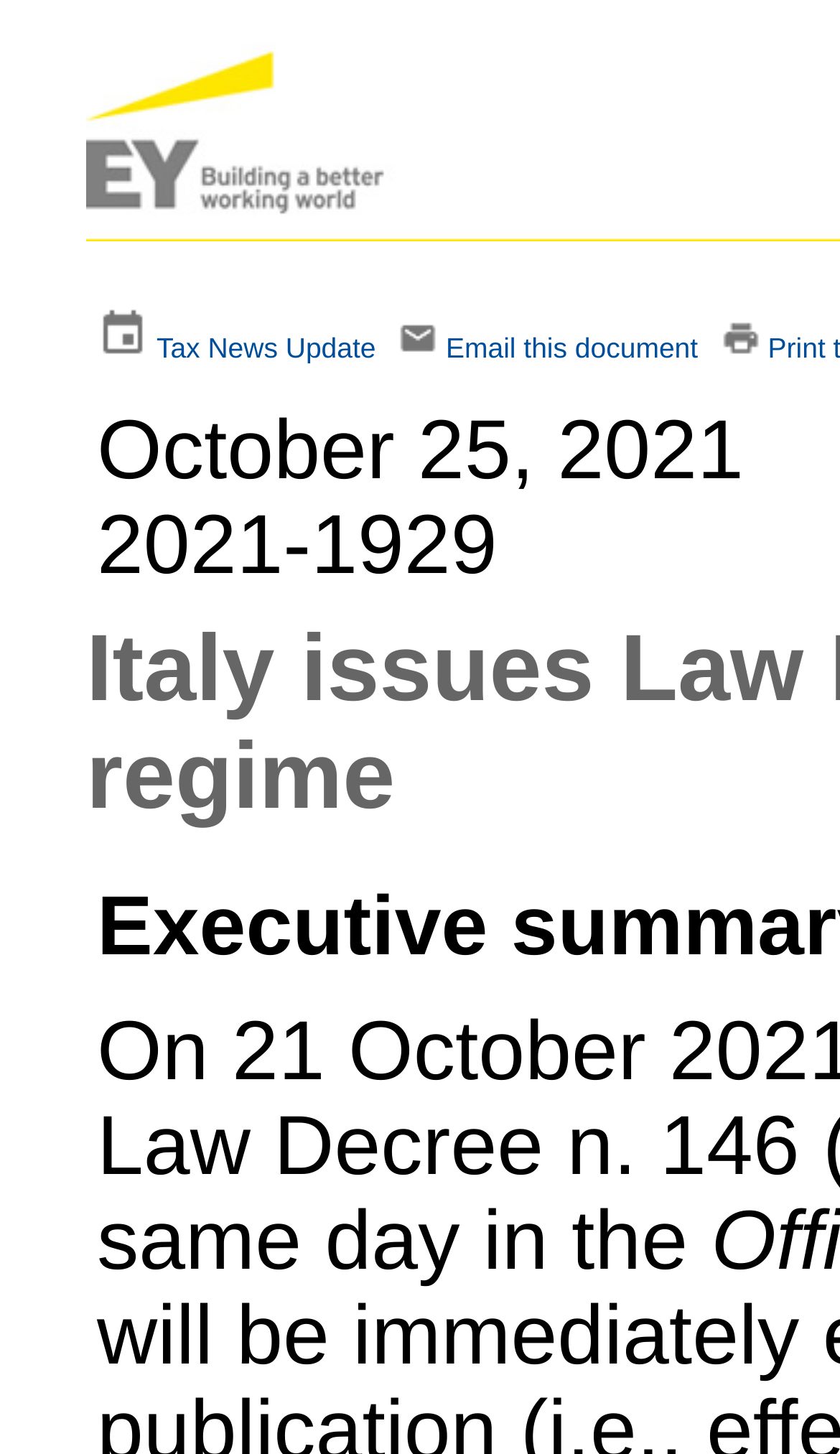Please provide a short answer using a single word or phrase for the question:
What is the text of the second link on the webpage?

Tax News Update